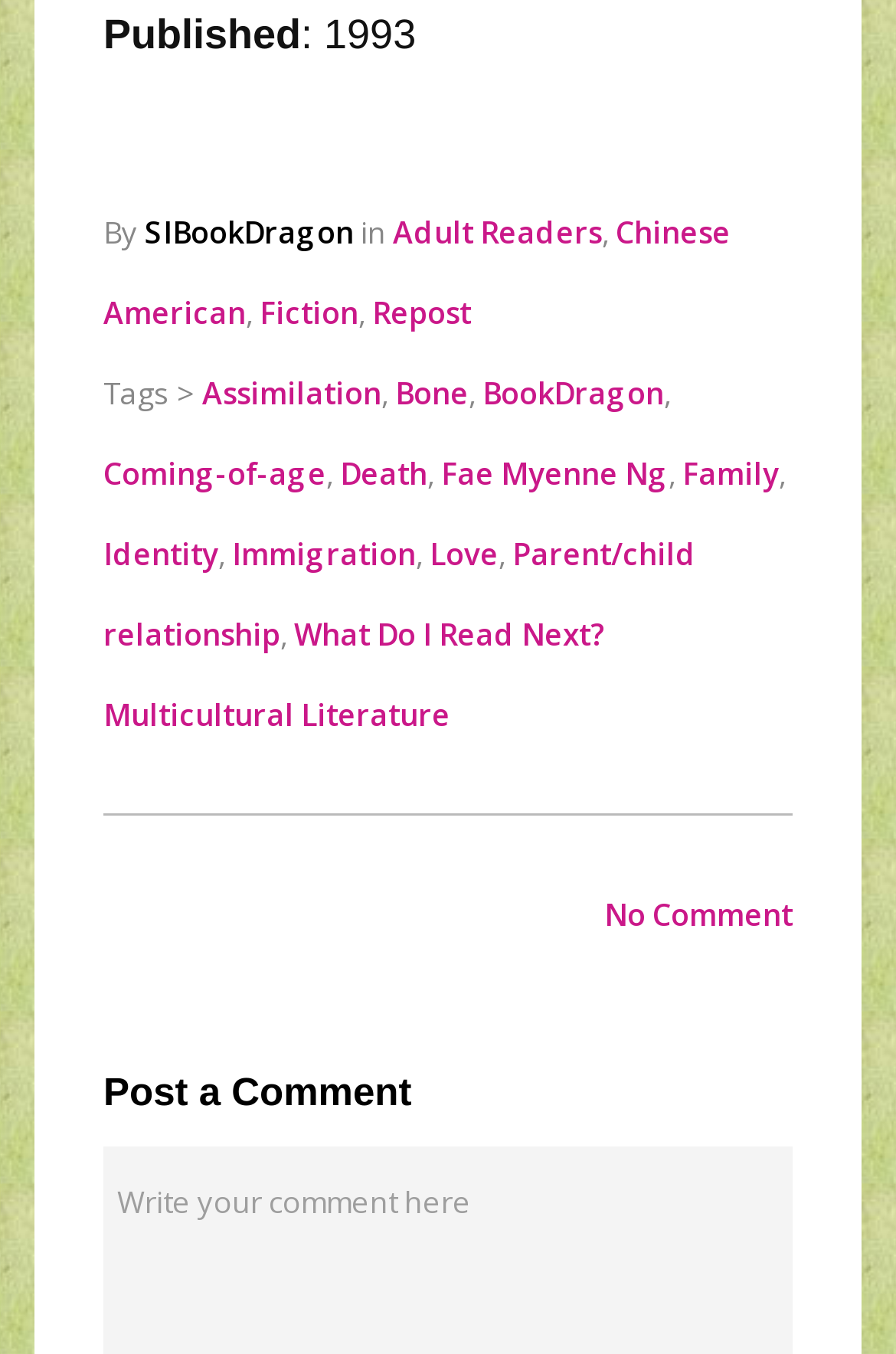Identify the bounding box for the given UI element using the description provided. Coordinates should be in the format (top-left x, top-left y, bottom-right x, bottom-right y) and must be between 0 and 1. Here is the description: Coming-of-age

[0.115, 0.335, 0.364, 0.365]